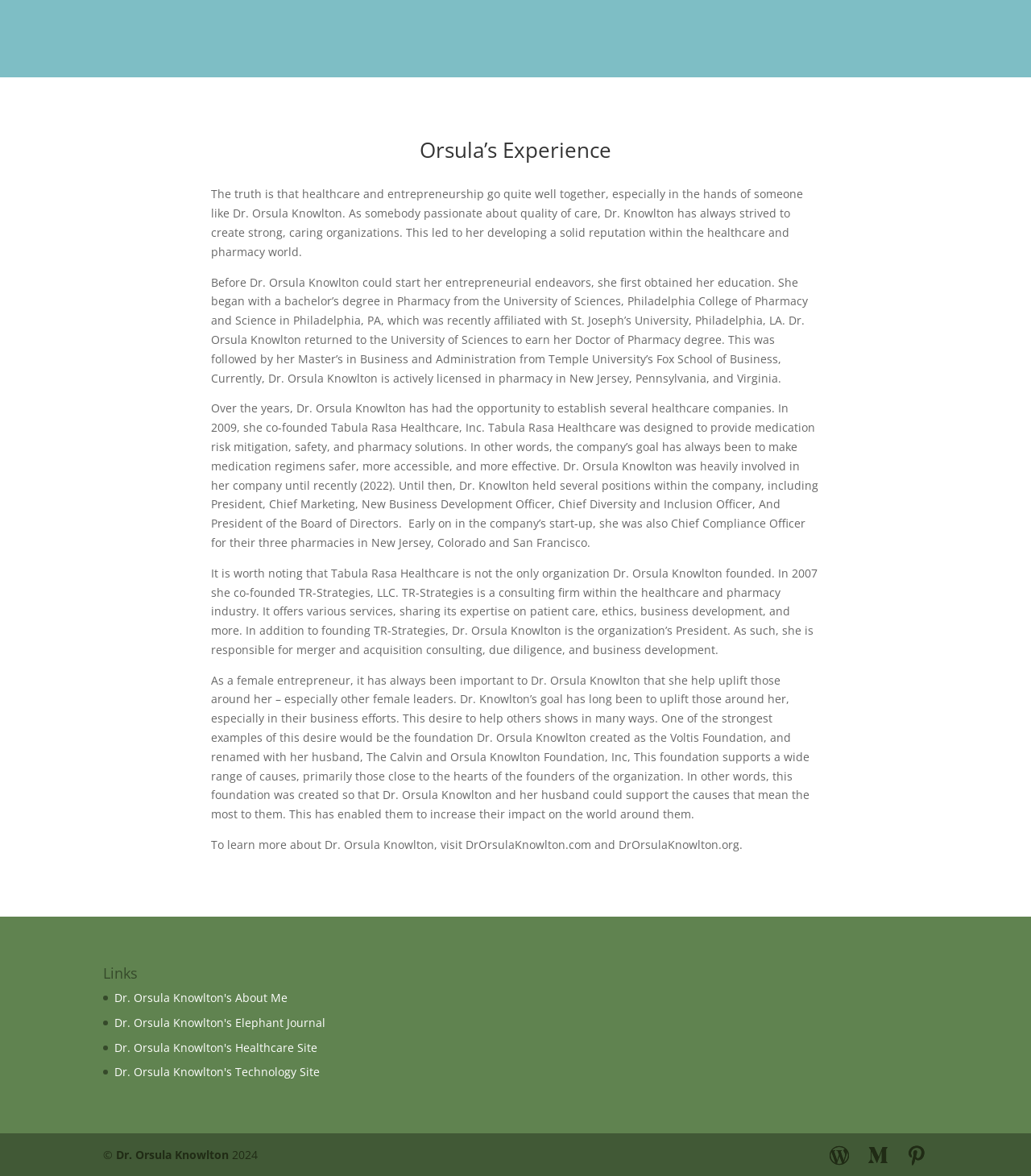Please determine the bounding box coordinates for the element that should be clicked to follow these instructions: "go to Dr. Orsula Knowlton's Healthcare Site".

[0.111, 0.884, 0.308, 0.897]